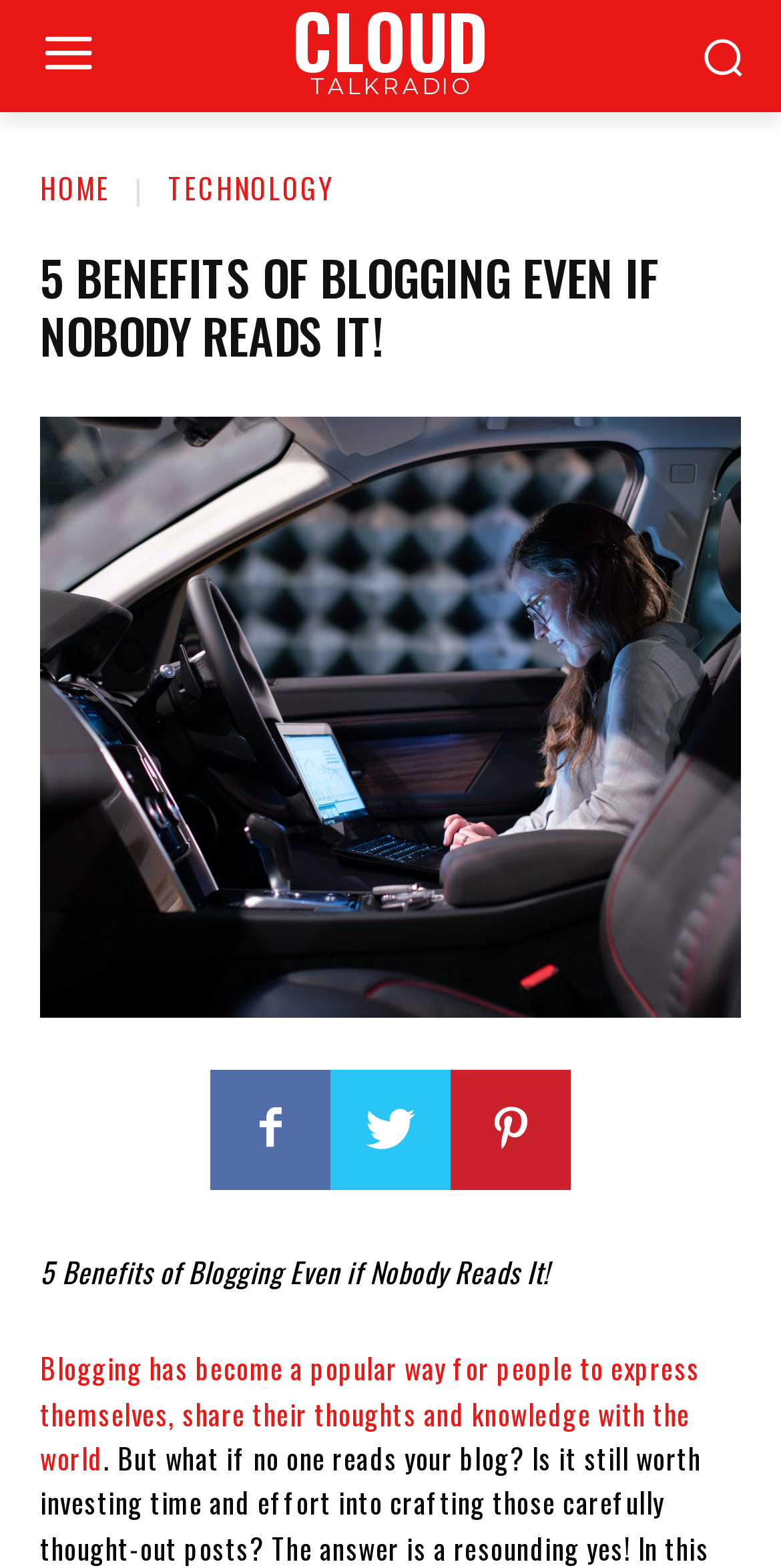Given the description "CLOUD TALKRADIO", determine the bounding box of the corresponding UI element.

[0.231, 0.003, 0.769, 0.063]